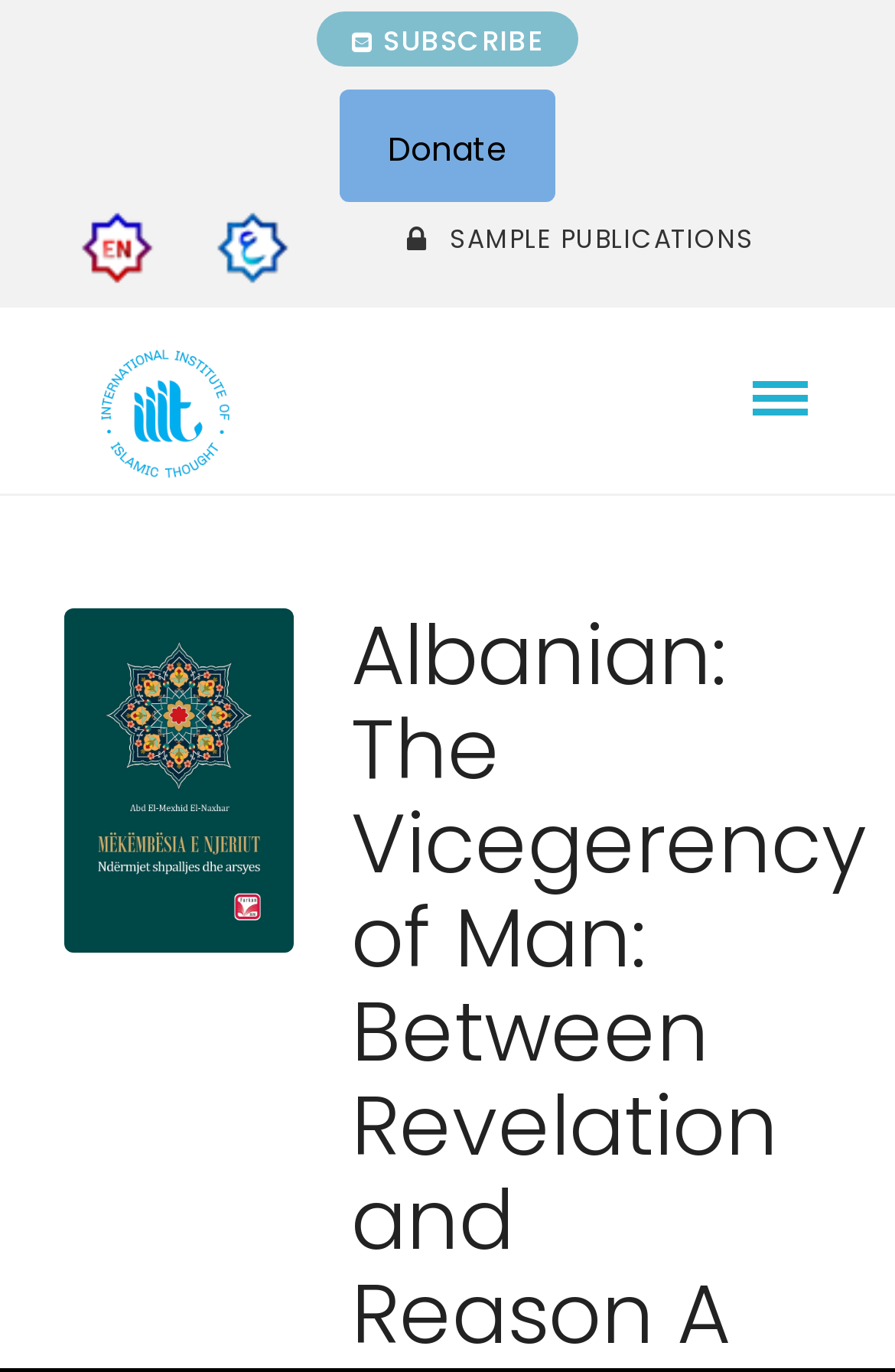What is the language of the link on the top left?
Please use the image to provide an in-depth answer to the question.

I determined the answer by looking at the link on the top left, which has an image with the text 'English' next to it, indicating that it is a language option.